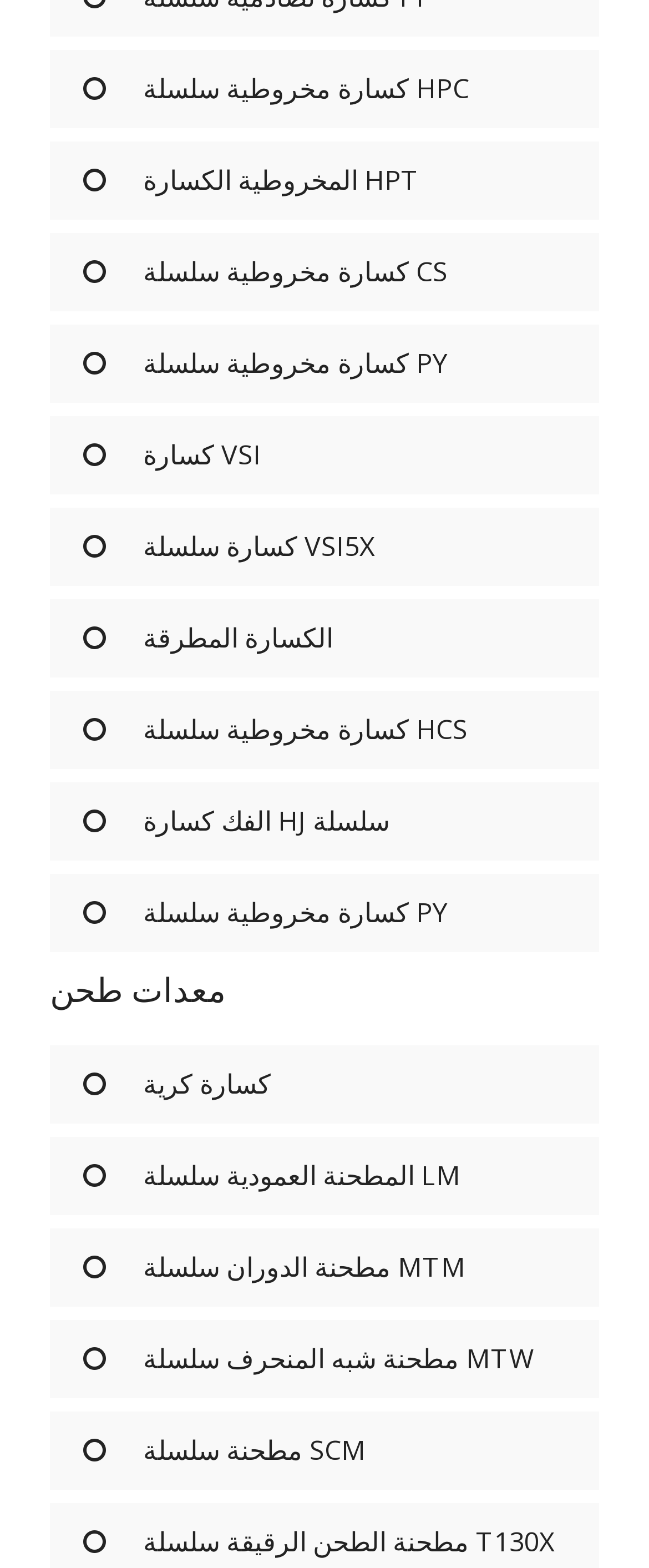Please give the bounding box coordinates of the area that should be clicked to fulfill the following instruction: "visit مطحنة سلسلة SCM". The coordinates should be in the format of four float numbers from 0 to 1, i.e., [left, top, right, bottom].

[0.128, 0.913, 0.564, 0.937]